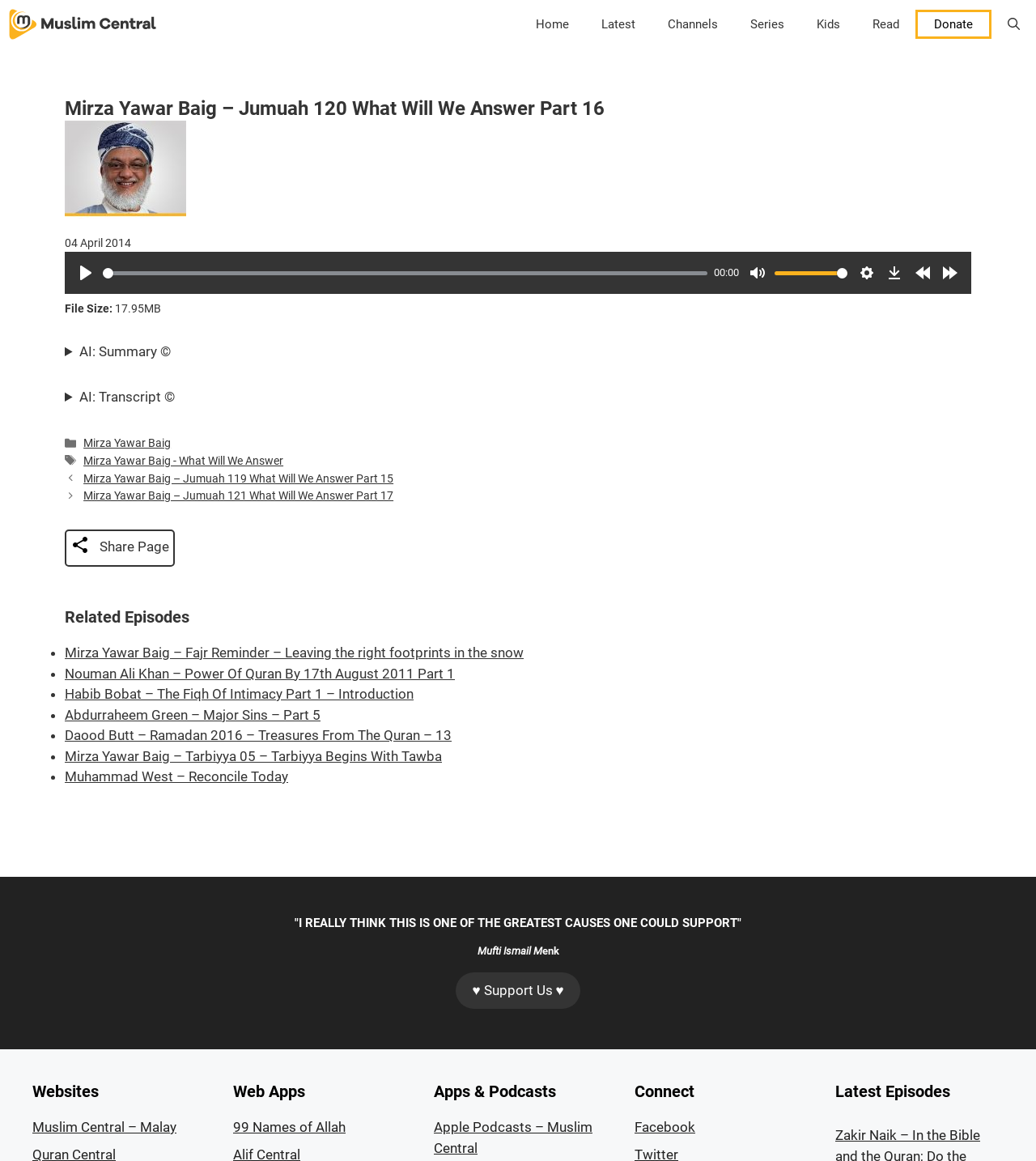Locate the bounding box coordinates of the area that needs to be clicked to fulfill the following instruction: "Play the audio lecture". The coordinates should be in the format of four float numbers between 0 and 1, namely [left, top, right, bottom].

[0.07, 0.224, 0.095, 0.246]